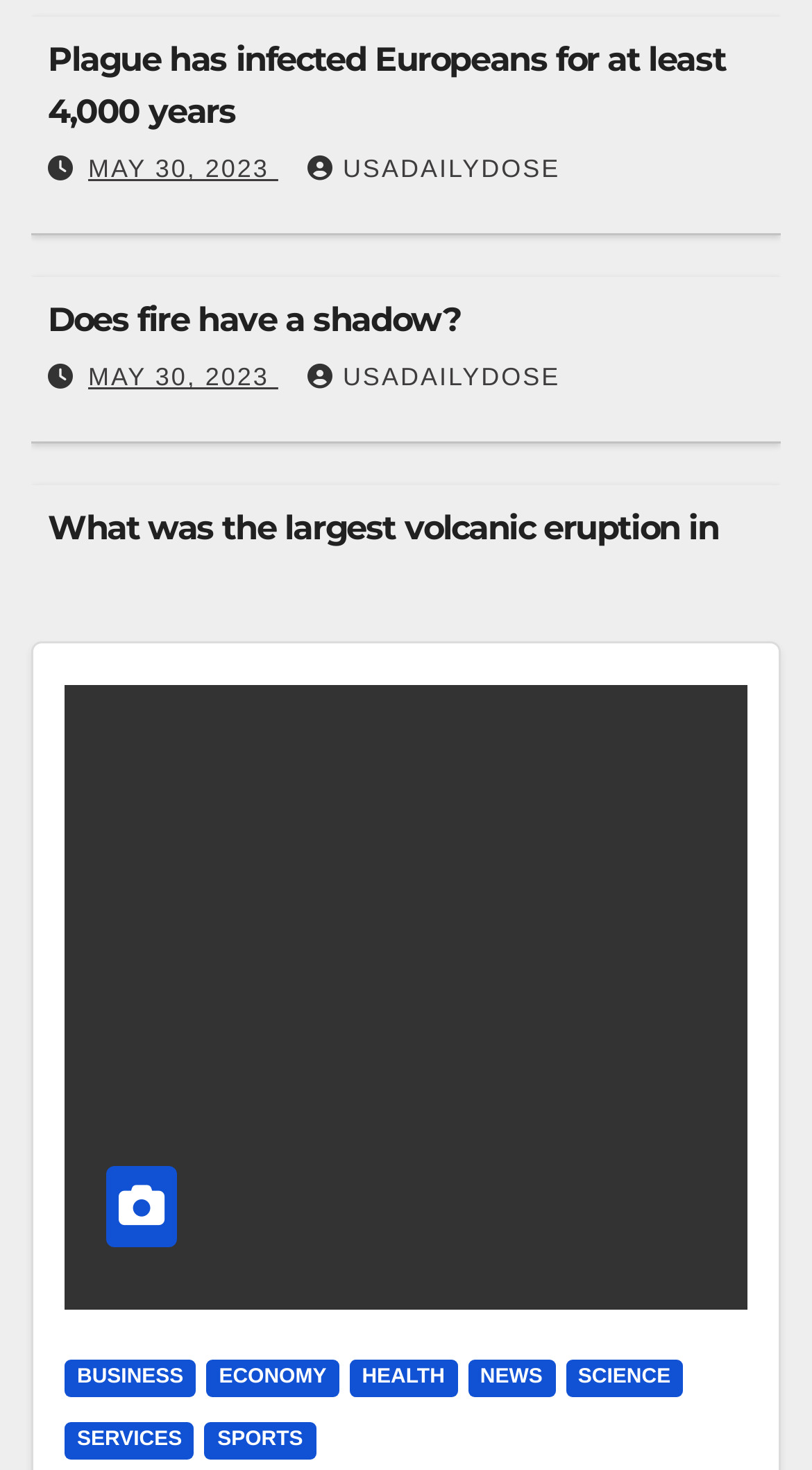Extract the bounding box for the UI element that matches this description: "Does fire have a shadow?".

[0.059, 0.204, 0.566, 0.231]